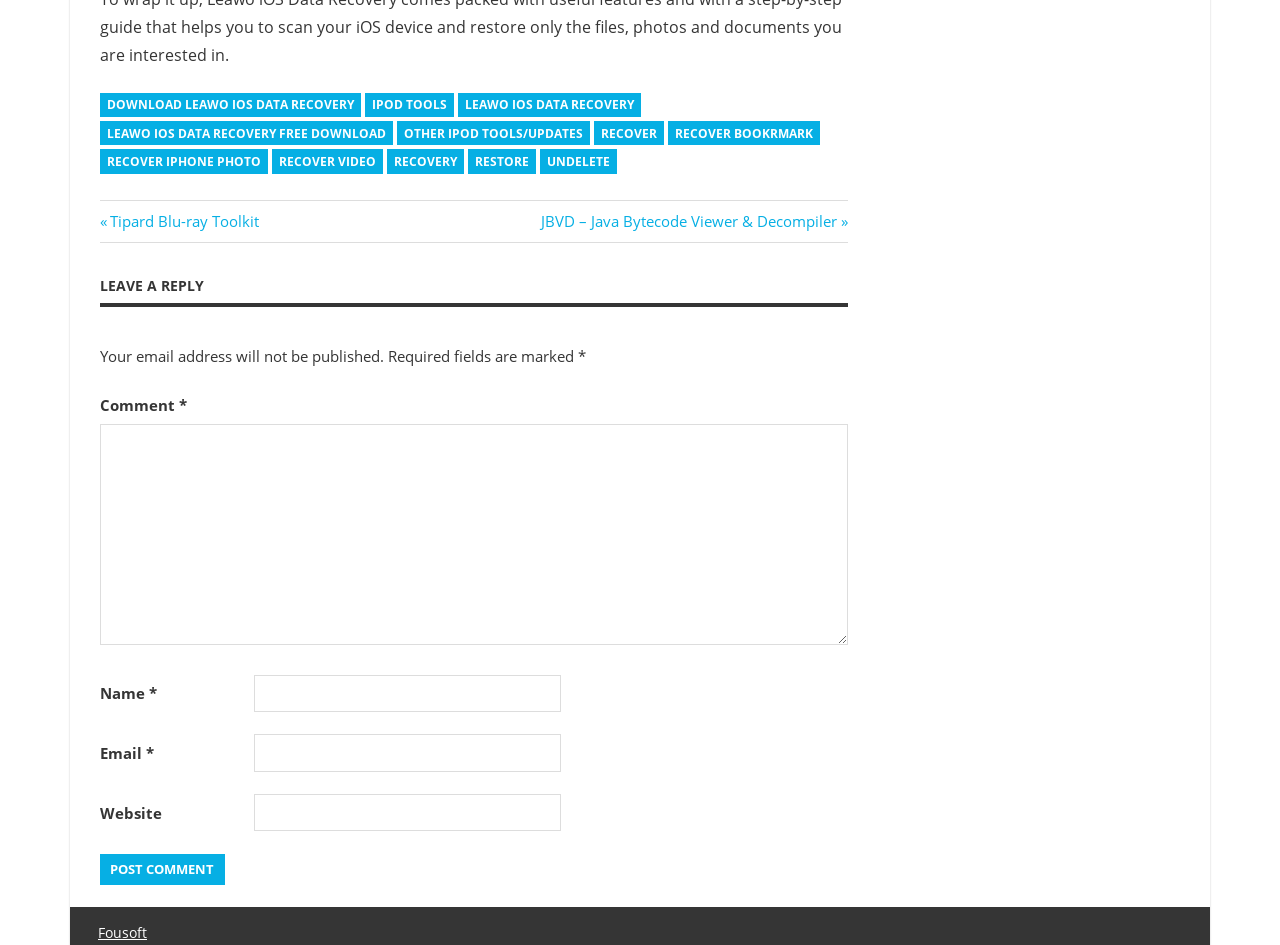Answer the question with a single word or phrase: 
What is the topic of the current post?

Tipard Blu-ray Toolkit